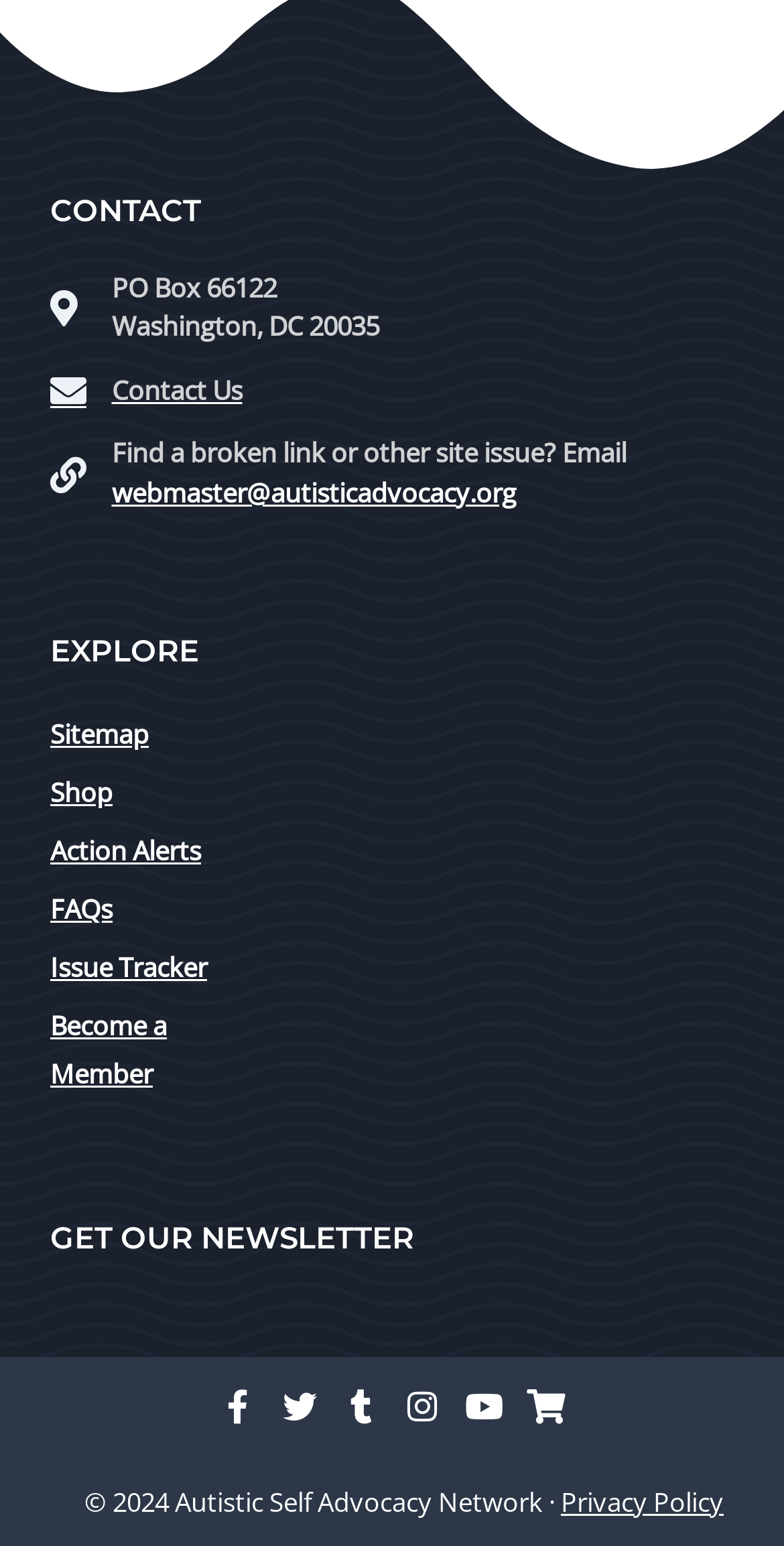Please identify the bounding box coordinates of the element's region that should be clicked to execute the following instruction: "Contact Us". The bounding box coordinates must be four float numbers between 0 and 1, i.e., [left, top, right, bottom].

[0.064, 0.24, 0.936, 0.265]